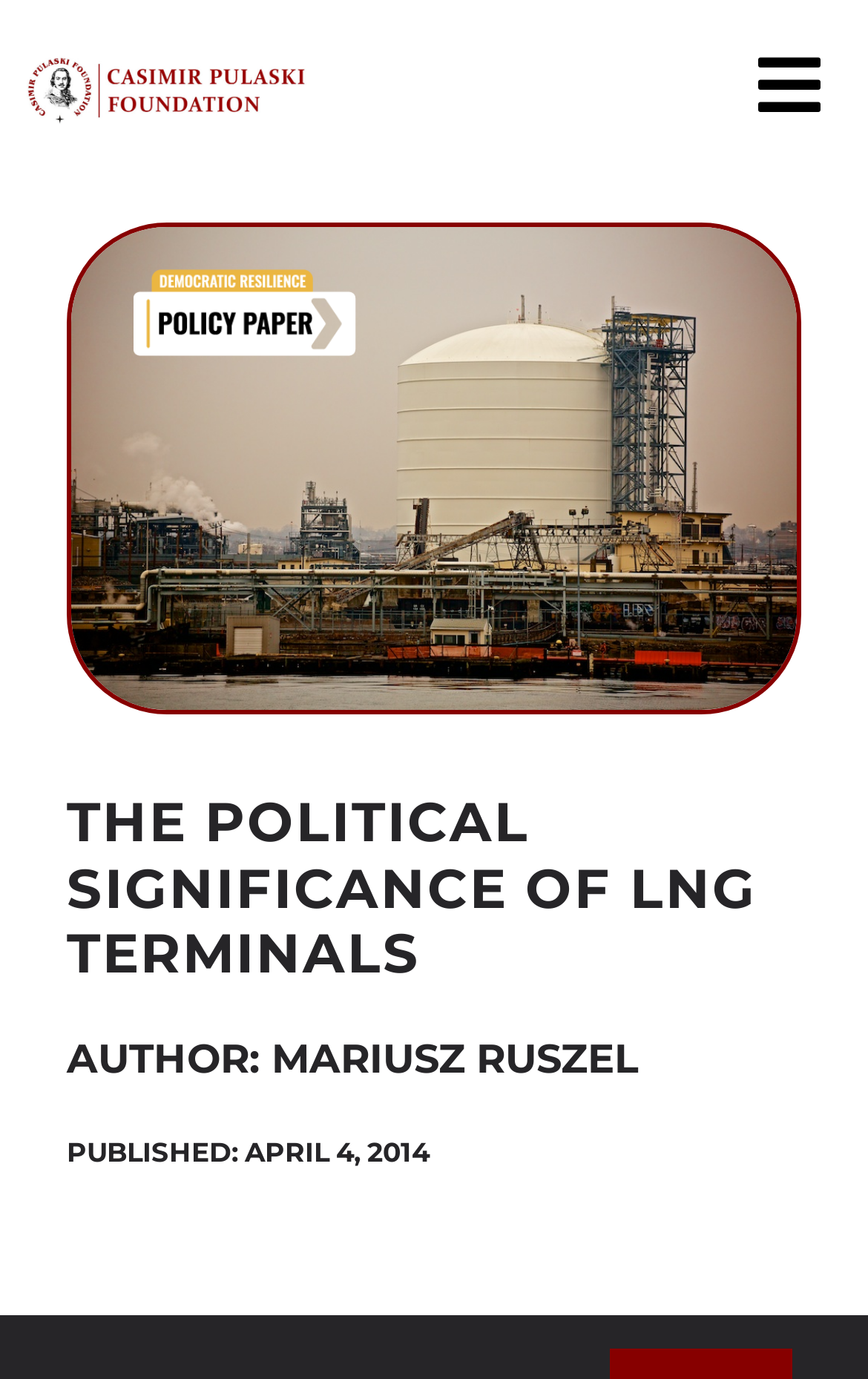Please provide the bounding box coordinates for the element that needs to be clicked to perform the following instruction: "Go to NEWS page". The coordinates should be given as four float numbers between 0 and 1, i.e., [left, top, right, bottom].

[0.0, 0.144, 1.0, 0.226]